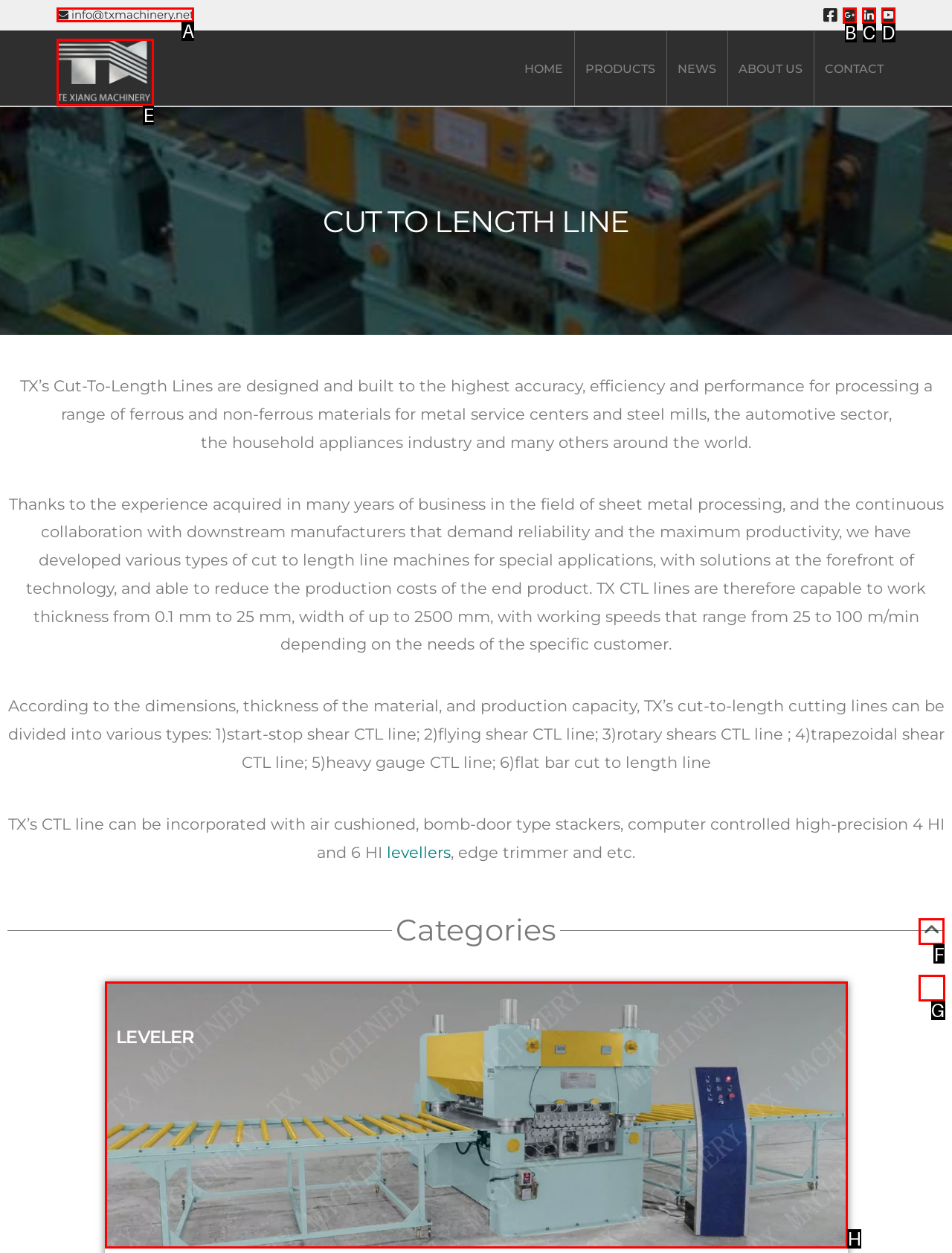Identify the HTML element to select in order to accomplish the following task: Back to Top
Reply with the letter of the chosen option from the given choices directly.

F